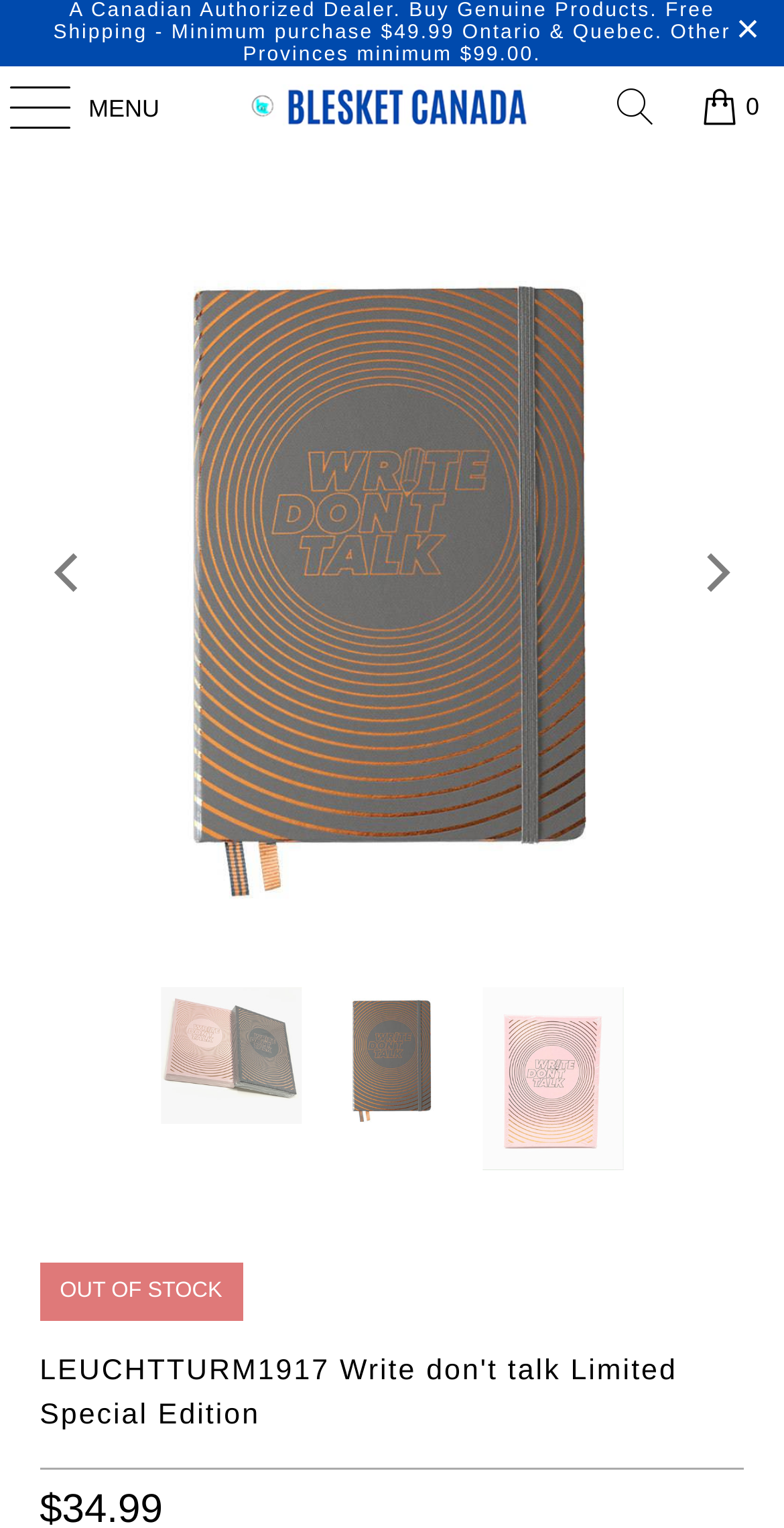Use one word or a short phrase to answer the question provided: 
Is there a navigation menu on the webpage?

Yes